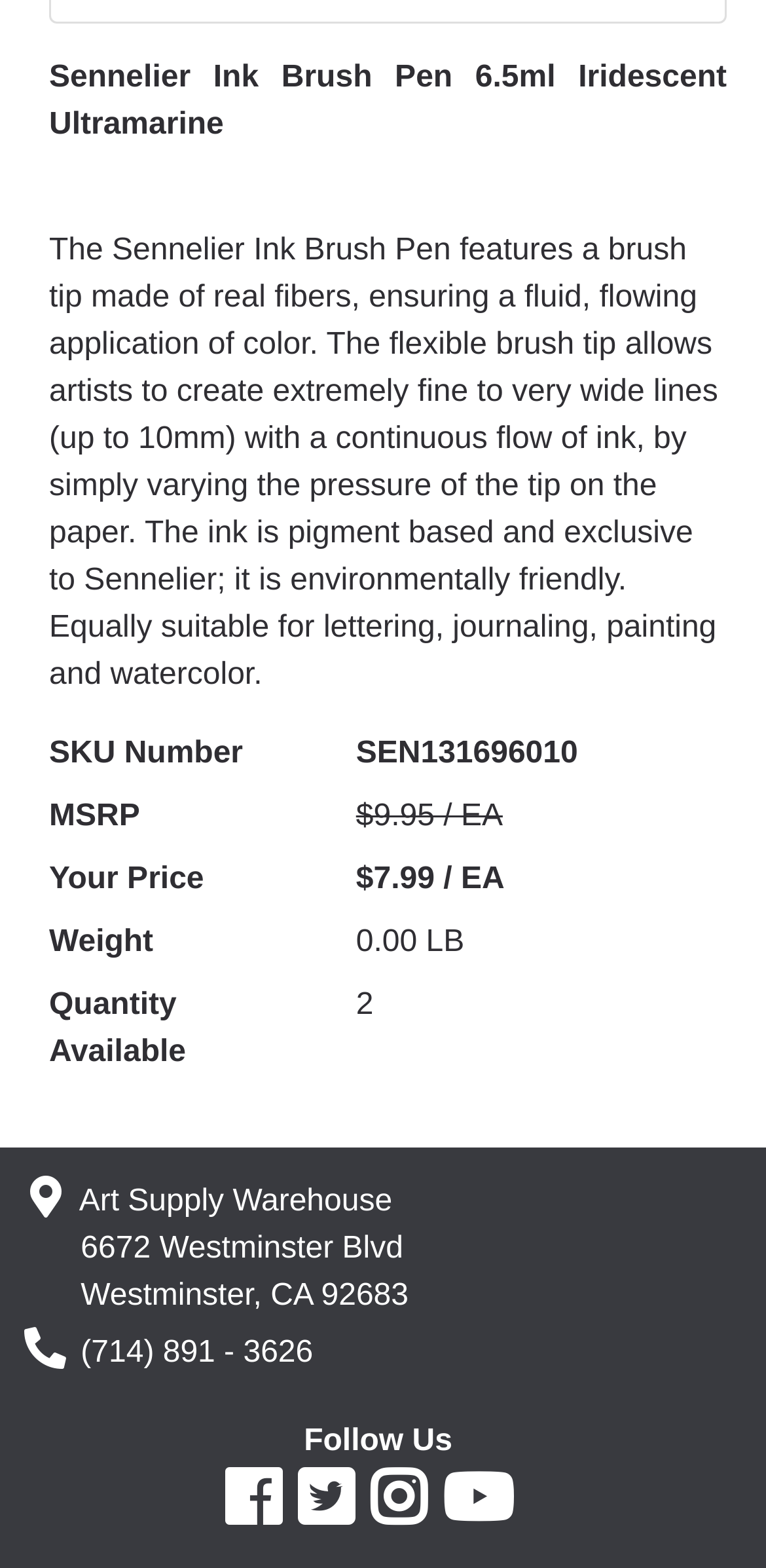Please answer the following question using a single word or phrase: 
What is the phone number of Art Supply Warehouse?

(714) 891 - 3626